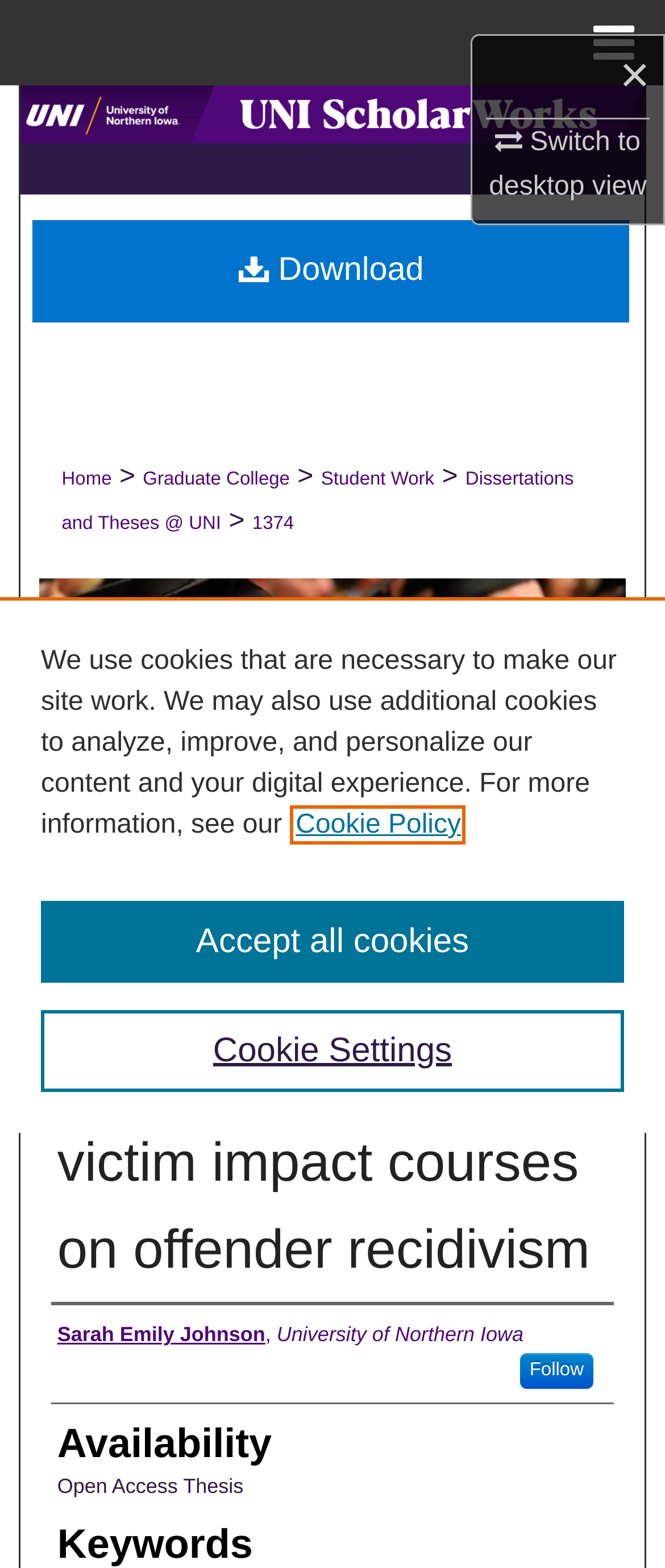What is the title of this dissertation?
Look at the webpage screenshot and answer the question with a detailed explanation.

I found the answer by looking at the main heading of the webpage which contains the text 'The effects of OWI victim impact courses on offender recidivism'.